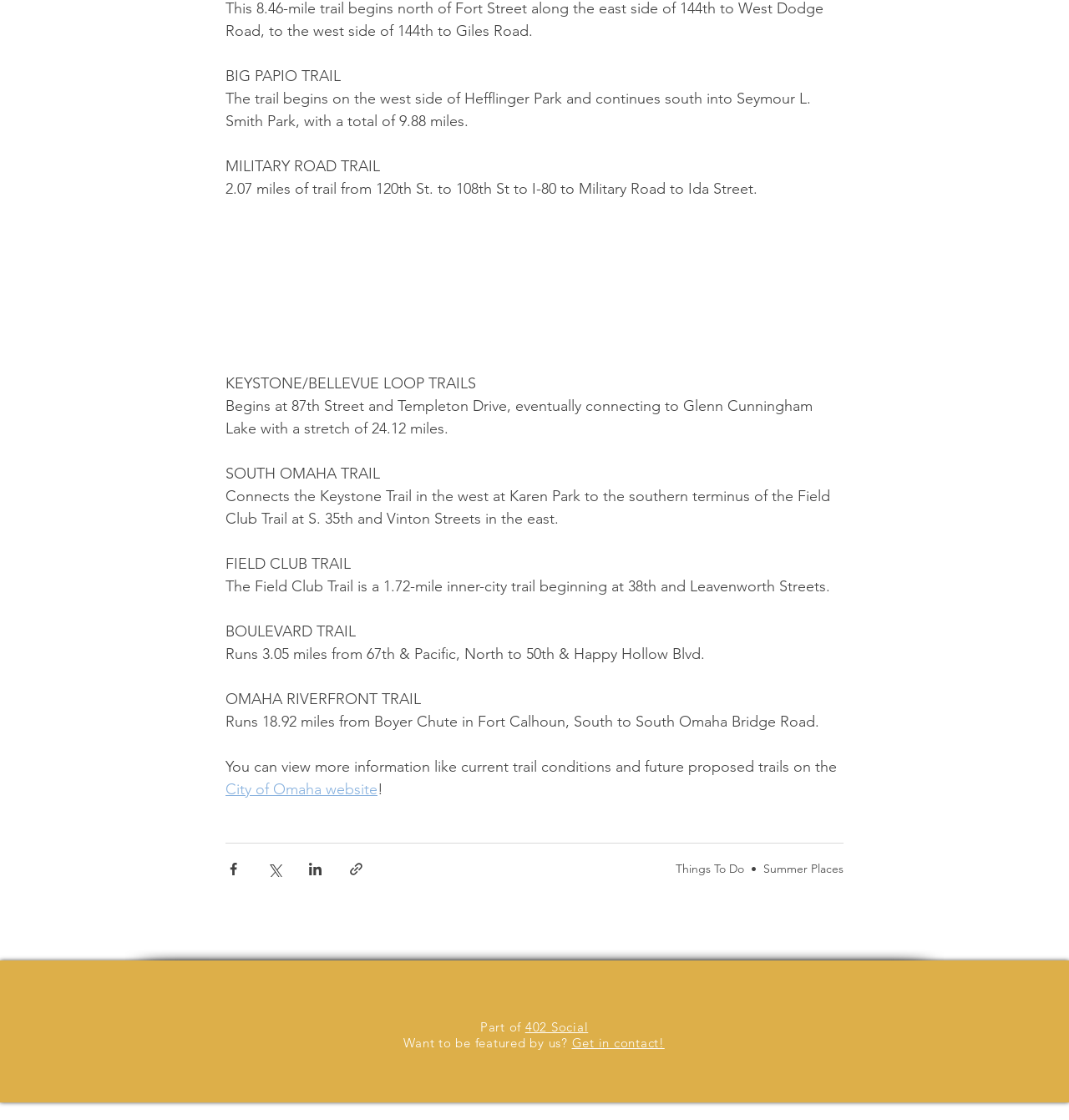Provide the bounding box coordinates of the UI element that matches the description: "Summer Places".

[0.714, 0.768, 0.789, 0.782]